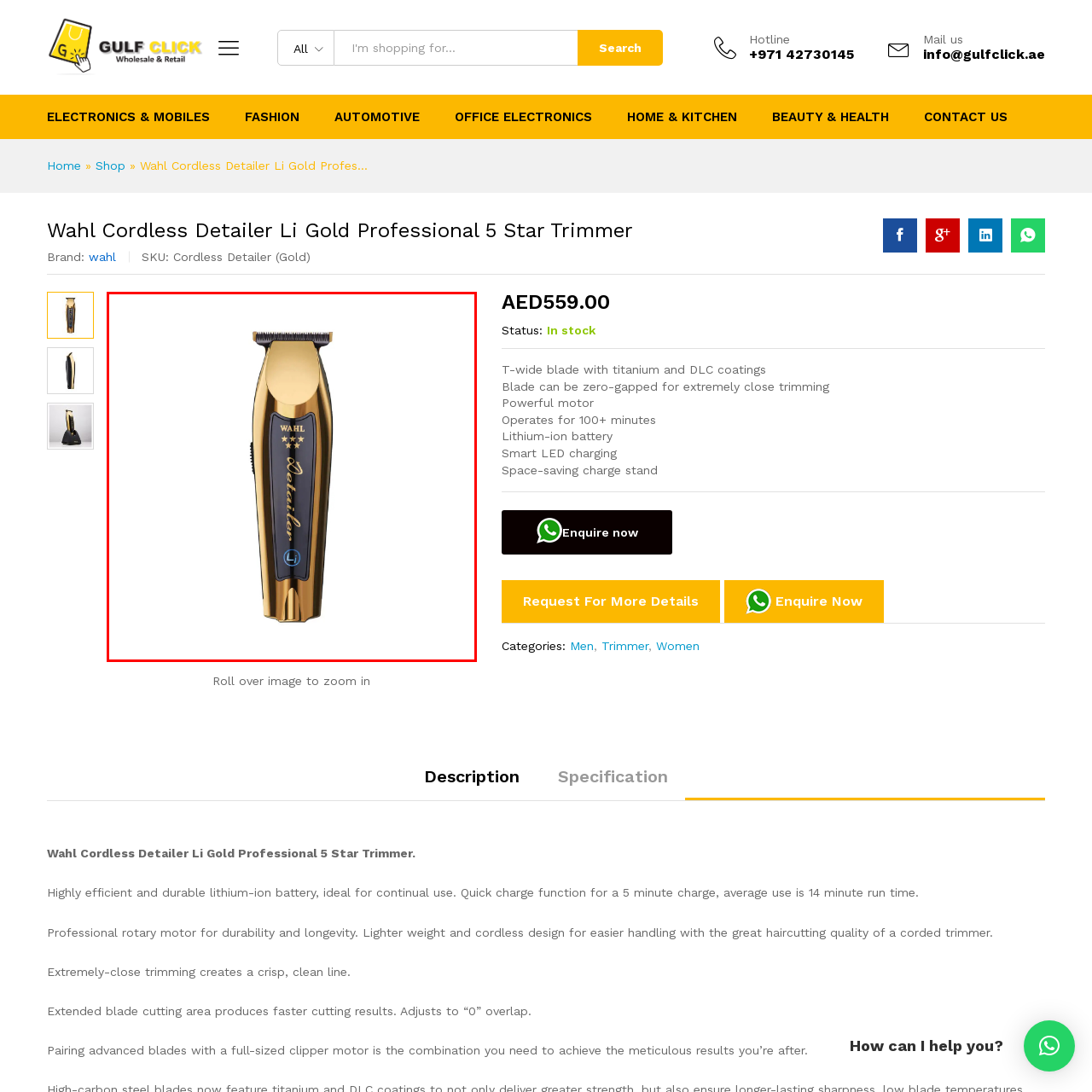Carefully examine the image inside the red box and generate a detailed caption for it.

The image features the Wahl Cordless Detailer Li Gold Professional 5 Star Trimmer, a premium grooming tool designed for professionals and enthusiasts alike. This stylish trimmer boasts a sleek gold finish, combining elegance with functionality. Its T-wide blade, enhanced with titanium and DLC coatings, allows for precision zero-gapping, making it perfect for extremely close trimming and crisp, clean lines. The powerful rotary motor ensures durability and longevity, while the lightweight, cordless design offers ease of handling for extended use. With the capability to operate for over 100 minutes on a single charge, this trimmer is equipped with a lithium-ion battery and a smart LED charging indicator, making it an essential tool for any grooming routine.